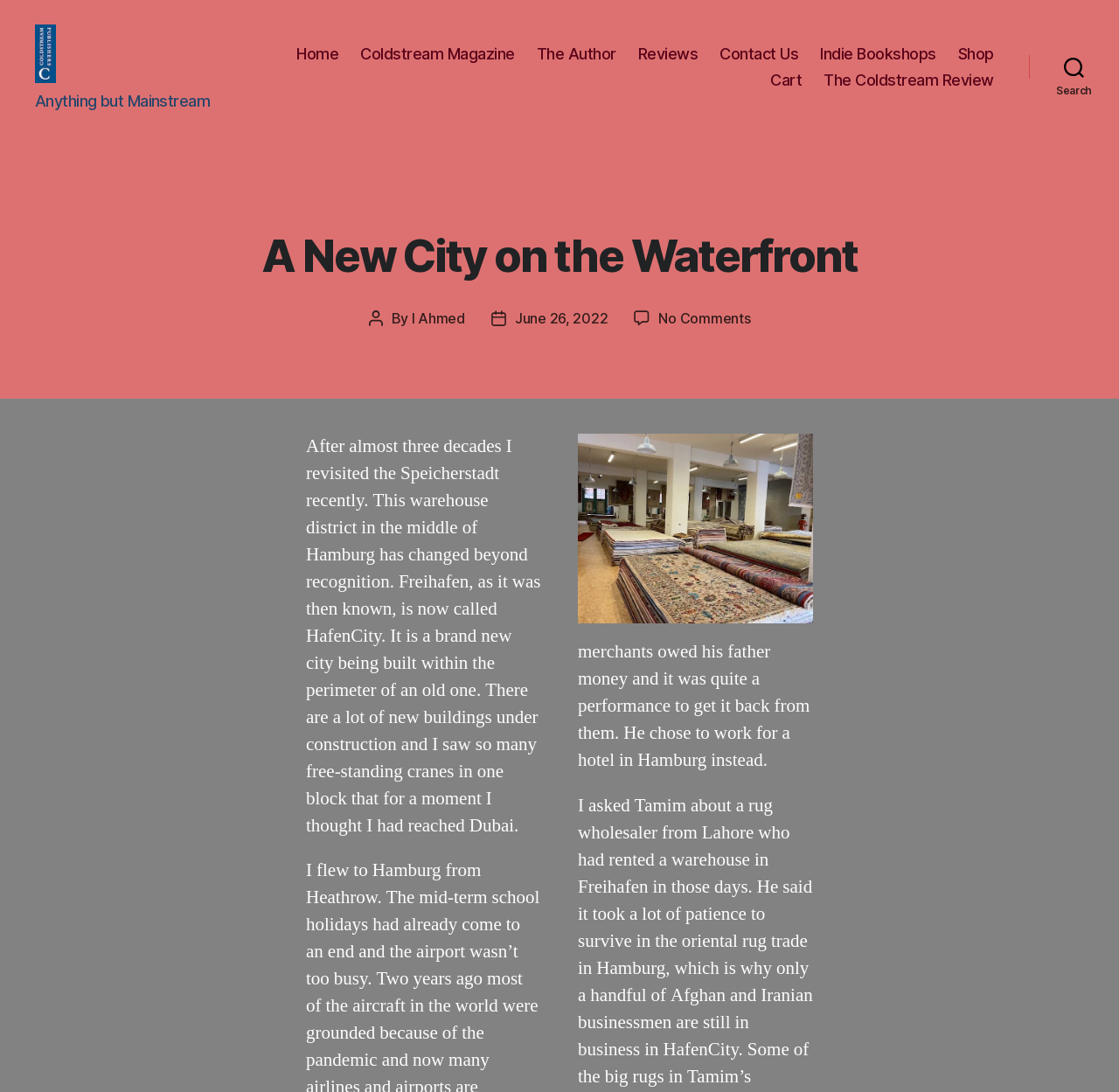Pinpoint the bounding box coordinates of the area that should be clicked to complete the following instruction: "Read the post by I Ahmed". The coordinates must be given as four float numbers between 0 and 1, i.e., [left, top, right, bottom].

[0.368, 0.302, 0.416, 0.318]